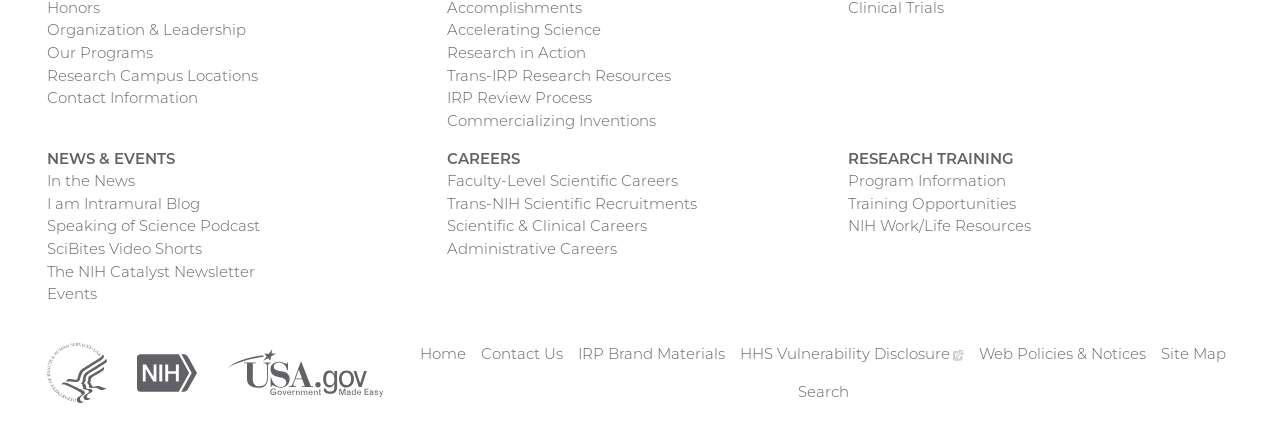Please locate the bounding box coordinates of the element that should be clicked to complete the given instruction: "Read the latest news".

[0.037, 0.347, 0.137, 0.4]